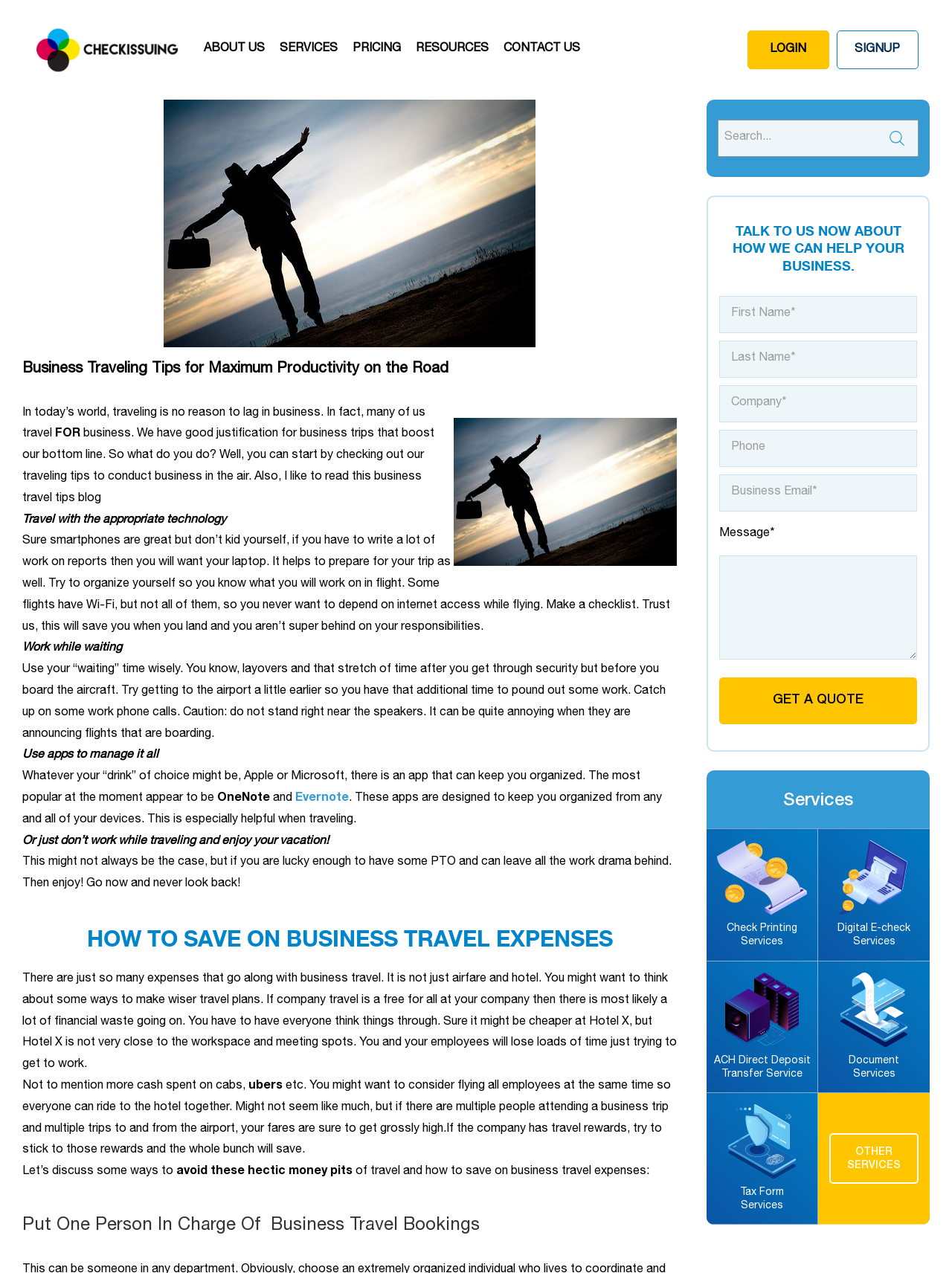What is the text of the webpage's headline?

Business Traveling Tips for Maximum Productivity on the Road